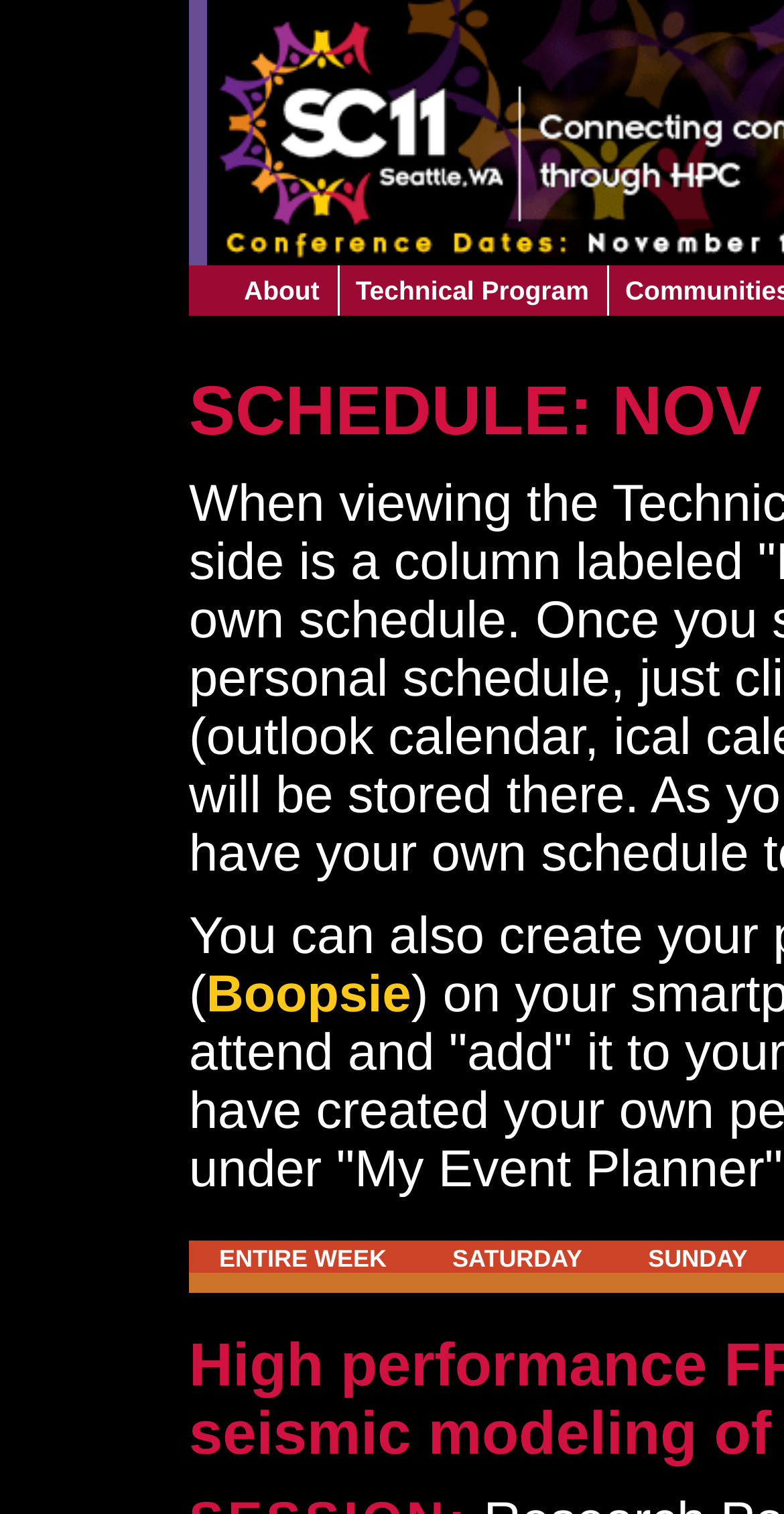Return the bounding box coordinates of the UI element that corresponds to this description: "ENTIRE WEEK". The coordinates must be given as four float numbers in the range of 0 and 1, [left, top, right, bottom].

[0.241, 0.819, 0.532, 0.841]